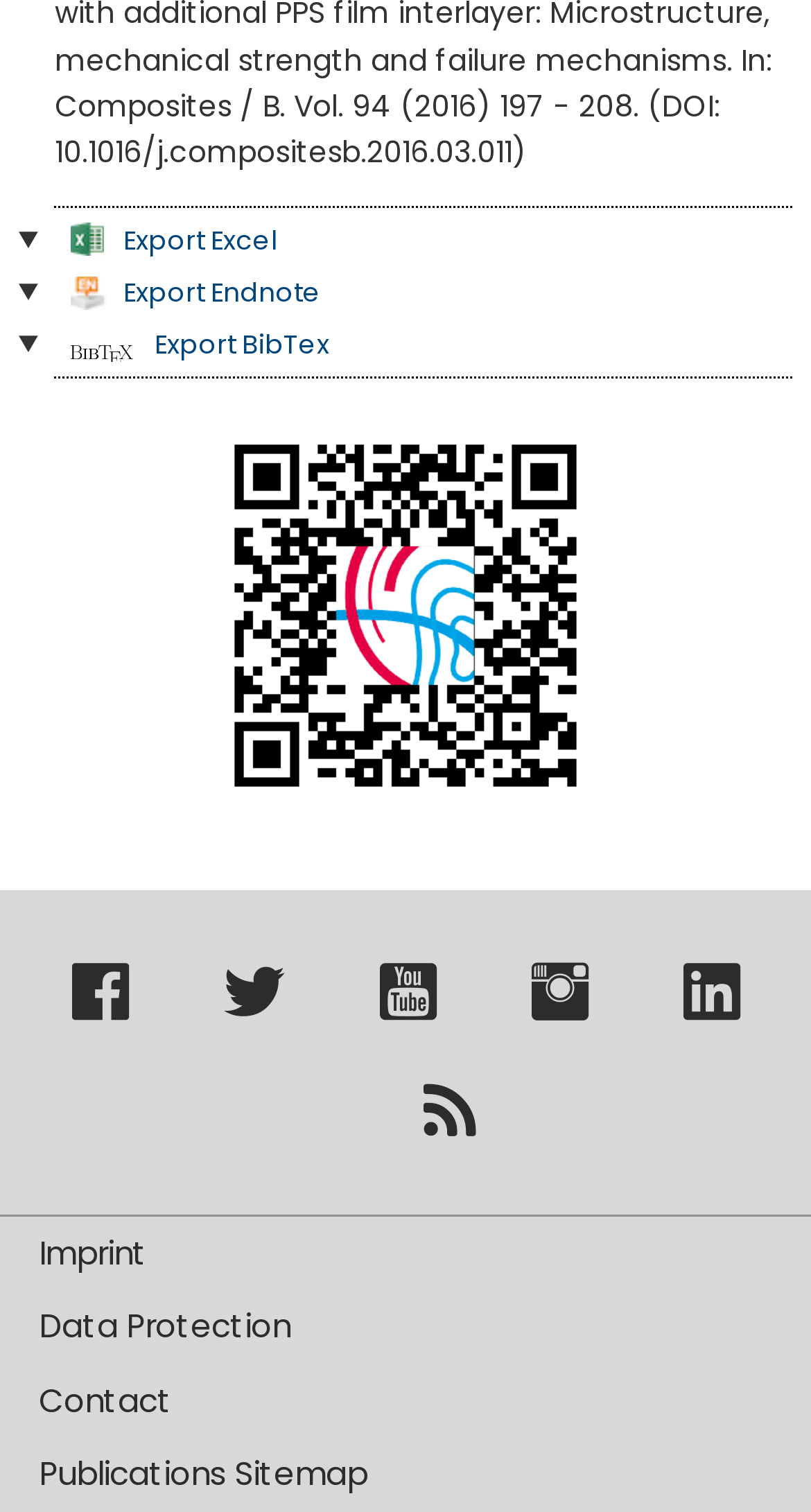Given the description of the UI element: "Hereon bei Twitter", predict the bounding box coordinates in the form of [left, top, right, bottom], with each value being a float between 0 and 1.

[0.276, 0.655, 0.35, 0.682]